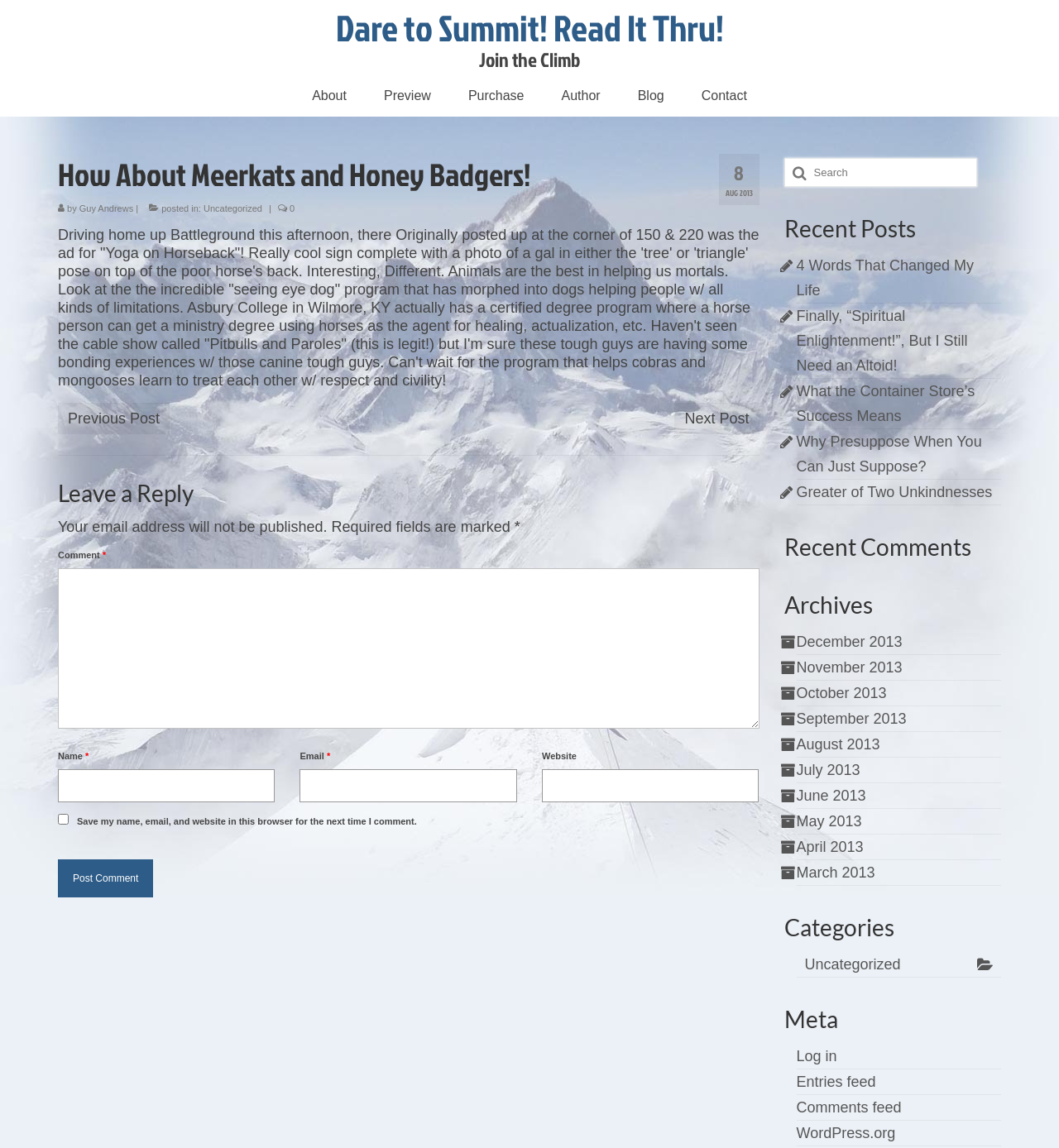Identify the bounding box coordinates for the element that needs to be clicked to fulfill this instruction: "Search for something". Provide the coordinates in the format of four float numbers between 0 and 1: [left, top, right, bottom].

[0.74, 0.138, 0.922, 0.163]